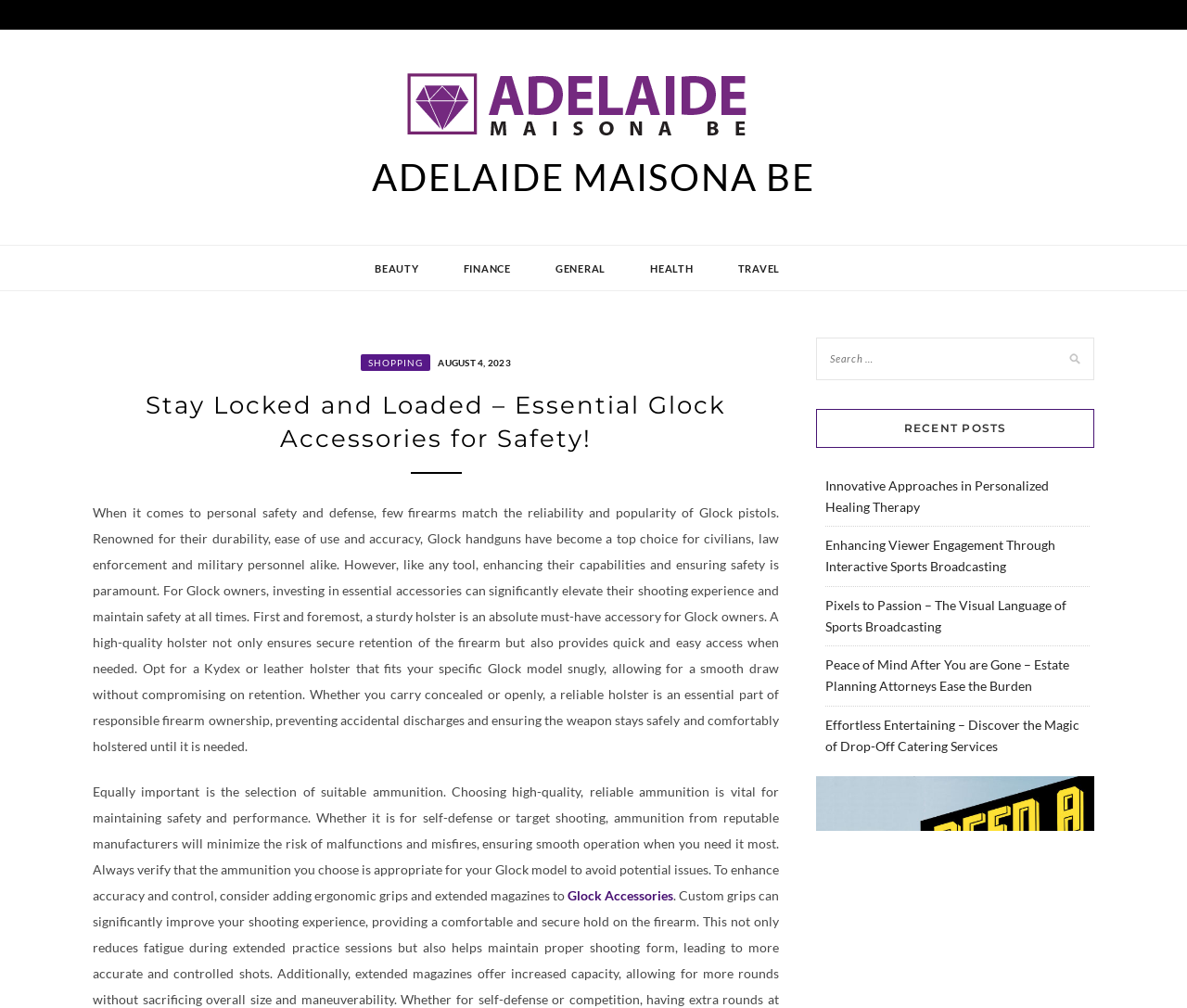By analyzing the image, answer the following question with a detailed response: What type of firearms are discussed in this article?

The article discusses Glock pistols as it mentions 'Glock owners', 'Glock model', and 'Glock accessories', indicating that the article is focused on Glock firearms.